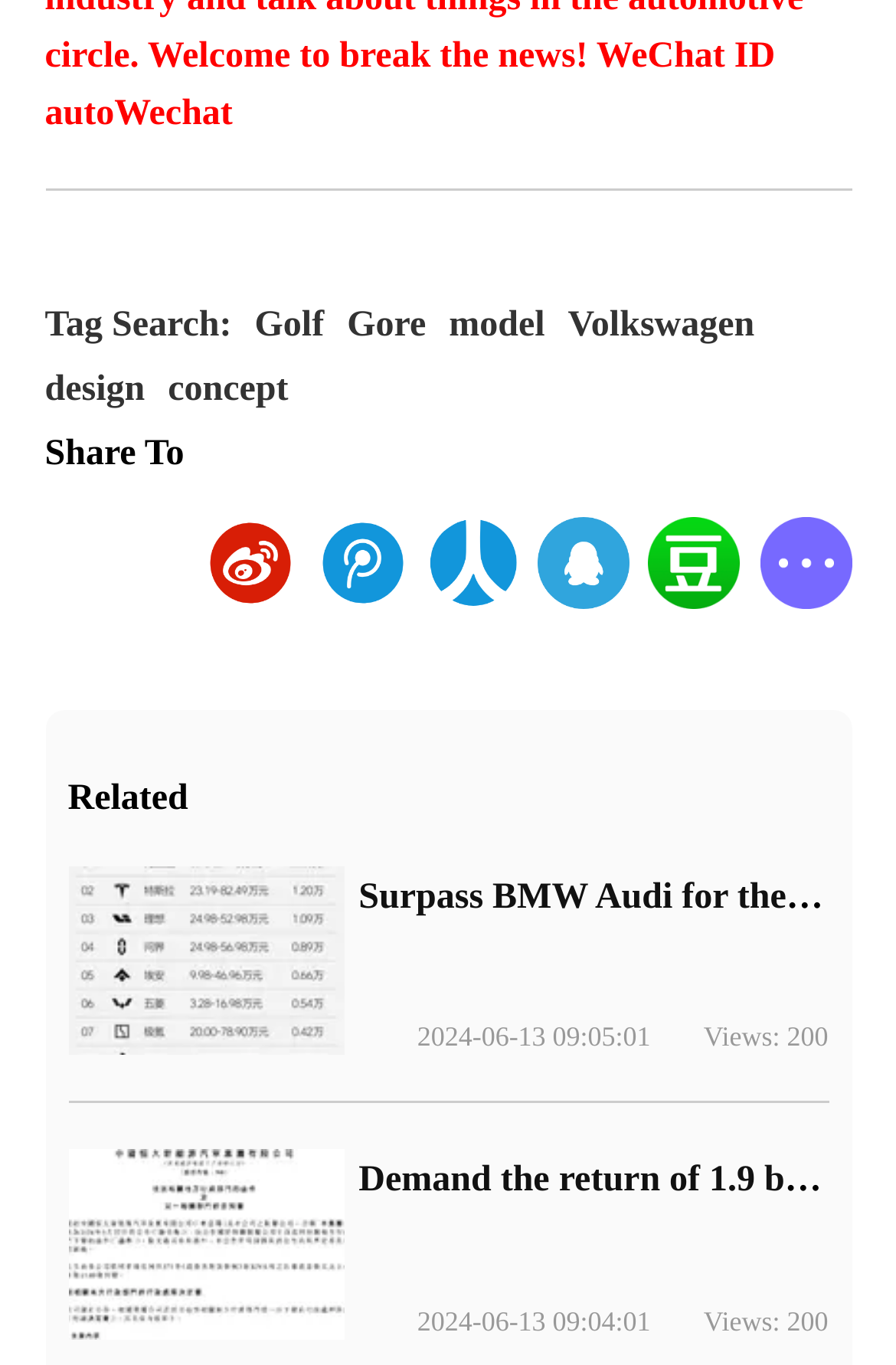Find the bounding box coordinates for the HTML element specified by: "Tag Search:".

[0.05, 0.224, 0.259, 0.254]